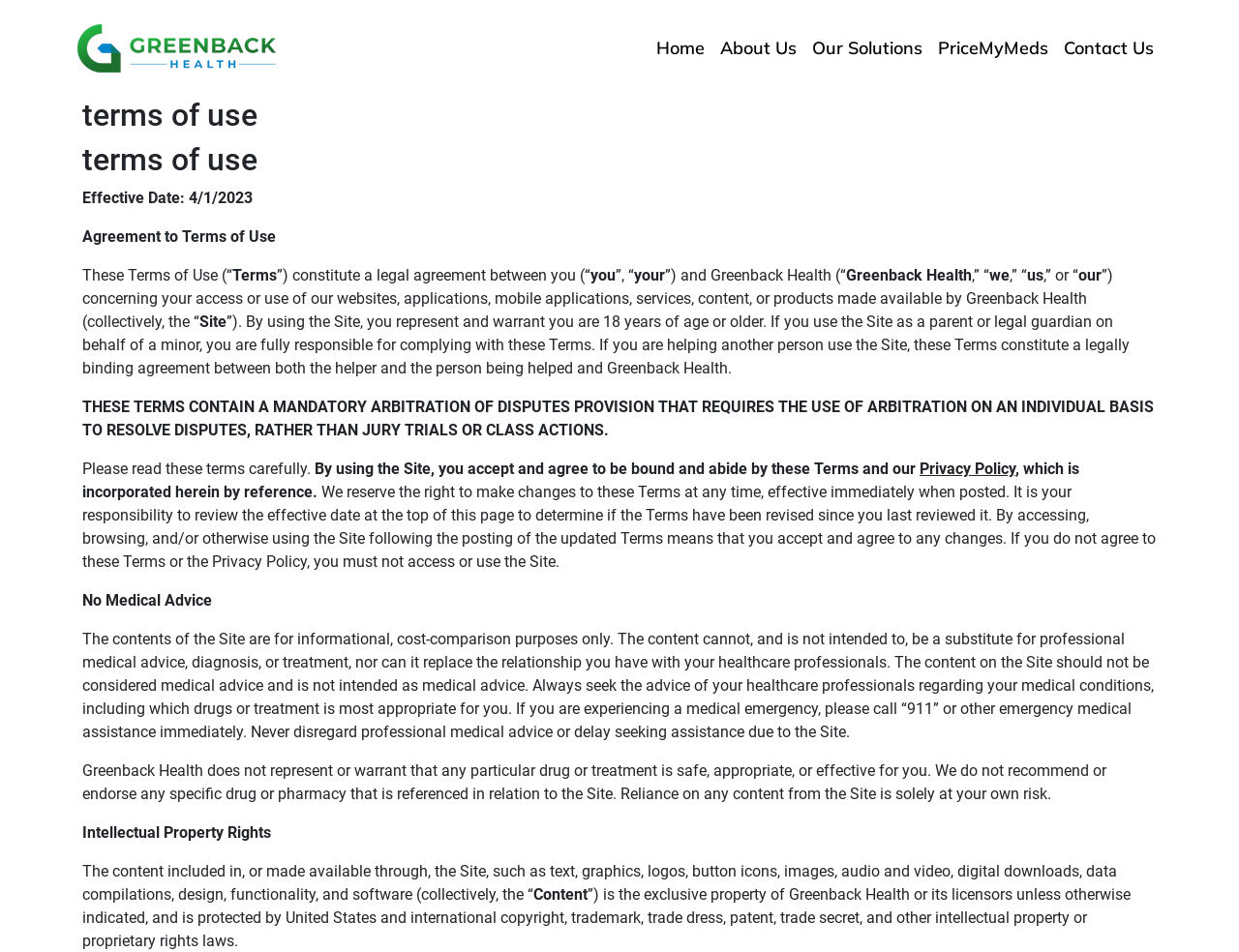What is the age requirement to use the Site?
Please interpret the details in the image and answer the question thoroughly.

I found the age requirement by reading the StaticText element at coordinates [0.066, 0.328, 0.912, 0.396] which states 'By using the Site, you represent and warrant you are 18 years of age or older.'